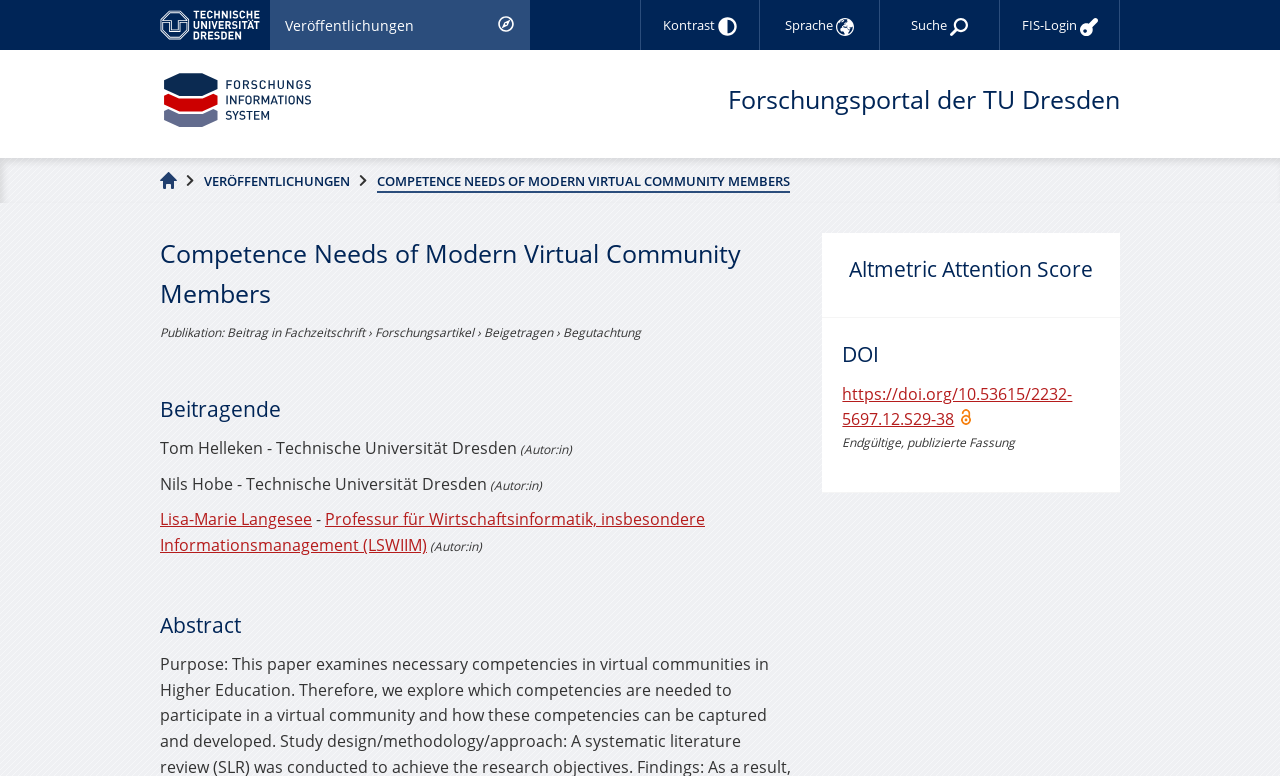Determine the bounding box coordinates of the clickable region to execute the instruction: "Switch to contrast selection". The coordinates should be four float numbers between 0 and 1, denoted as [left, top, right, bottom].

[0.5, 0.0, 0.594, 0.064]